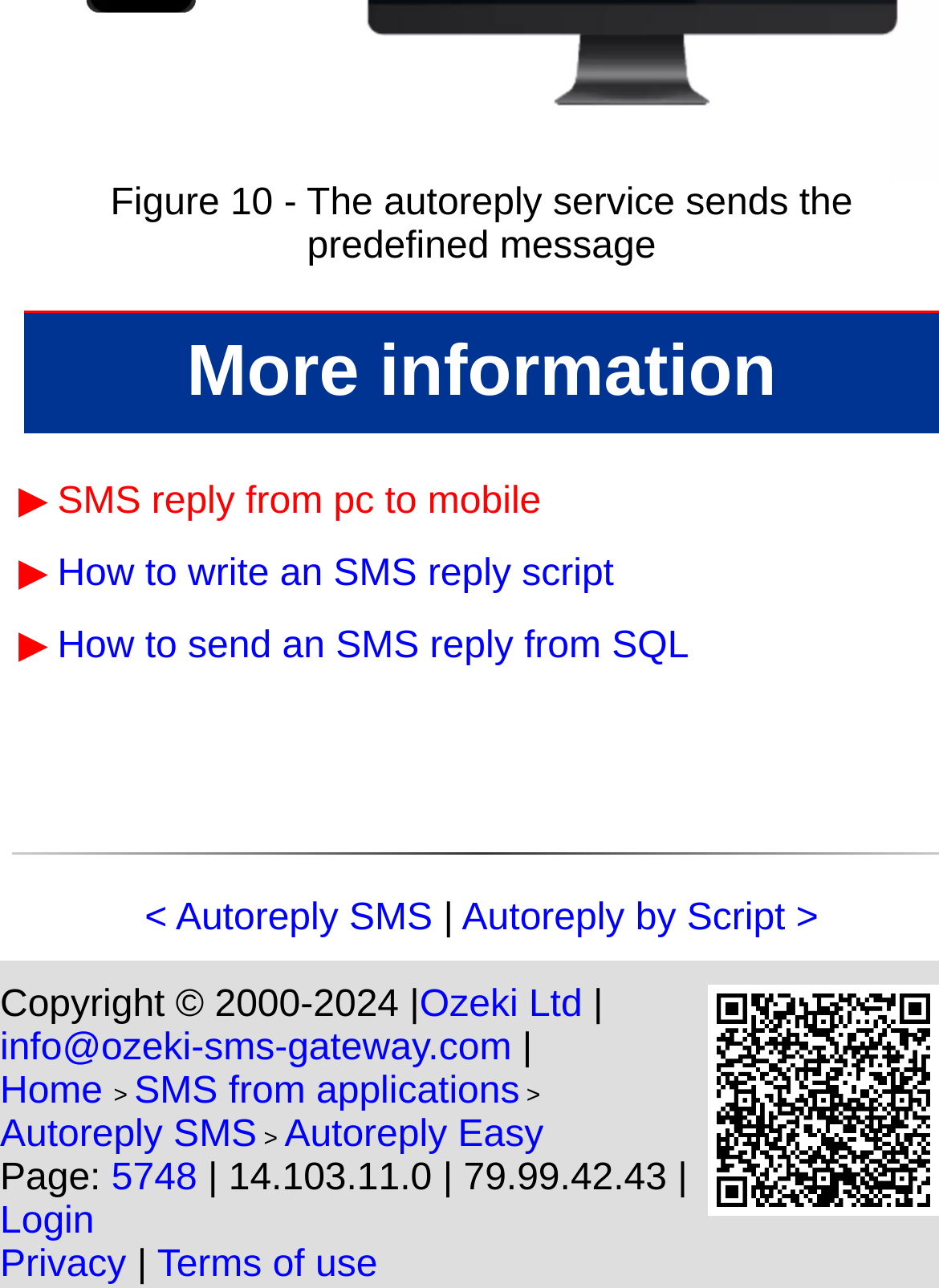What is the function of the 'Login' and 'Privacy' links?
Can you offer a detailed and complete answer to this question?

The presence of 'Login' and 'Privacy' links at the bottom of the page suggests that they provide users with options to log in to their accounts and access privacy-related settings or information.